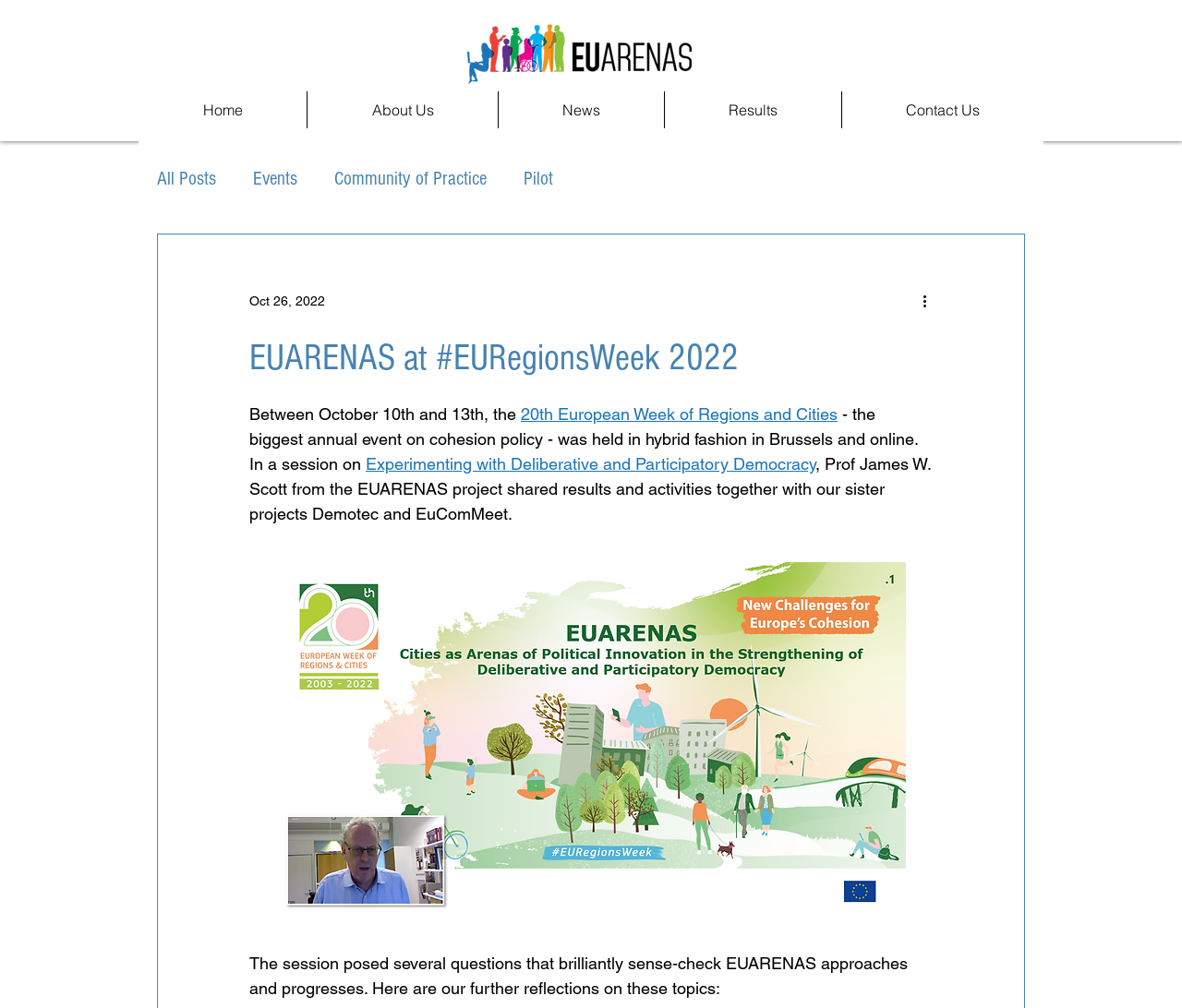Give a short answer to this question using one word or a phrase:
How many navigation menus are present in the webpage?

2